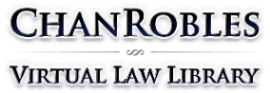Please give a concise answer to this question using a single word or phrase: 
What is the purpose of the ChanRobles Virtual Law Library?

providing access to legal information